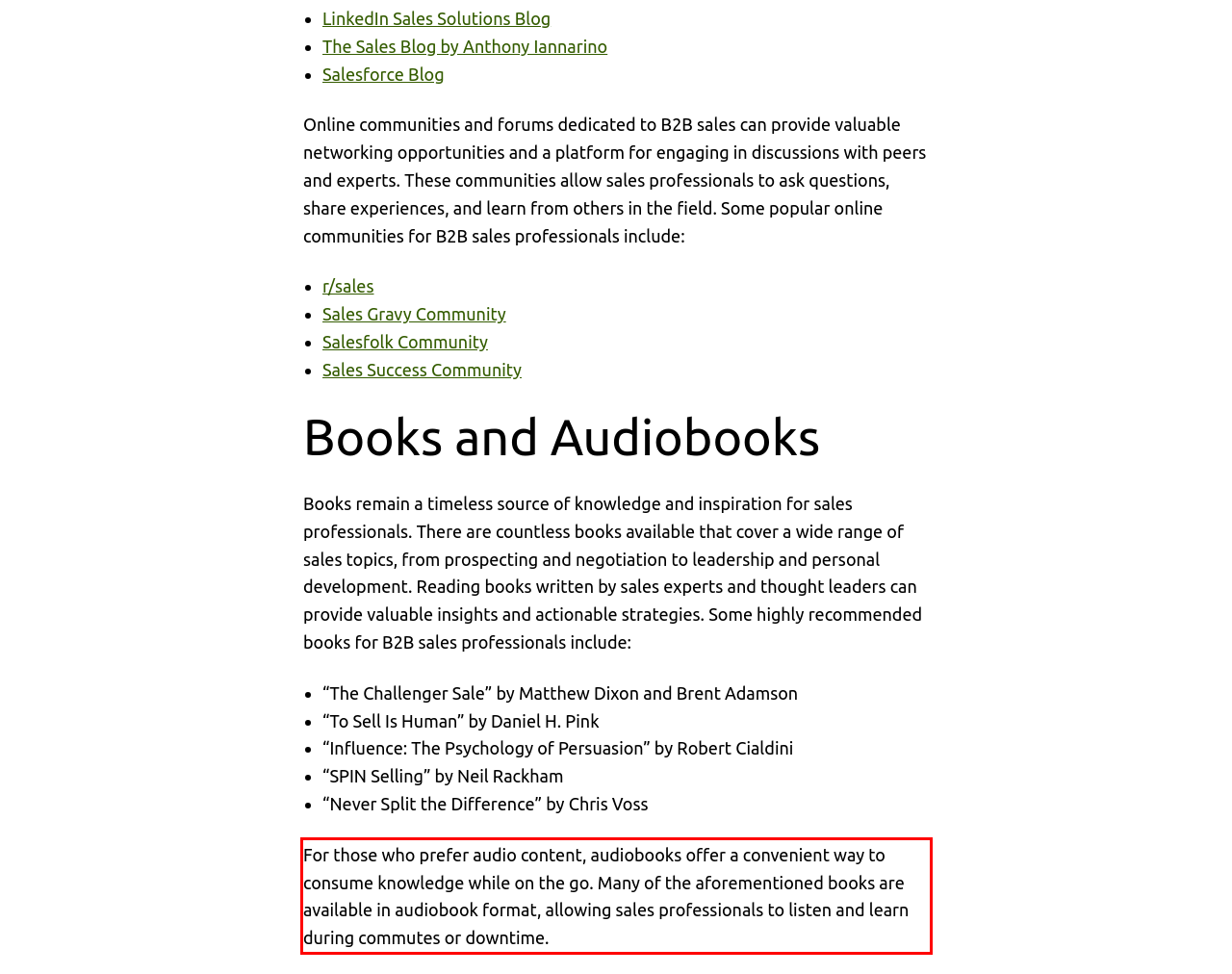Within the provided webpage screenshot, find the red rectangle bounding box and perform OCR to obtain the text content.

For those who prefer audio content, audiobooks offer a convenient way to consume knowledge while on the go. Many of the aforementioned books are available in audiobook format, allowing sales professionals to listen and learn during commutes or downtime.